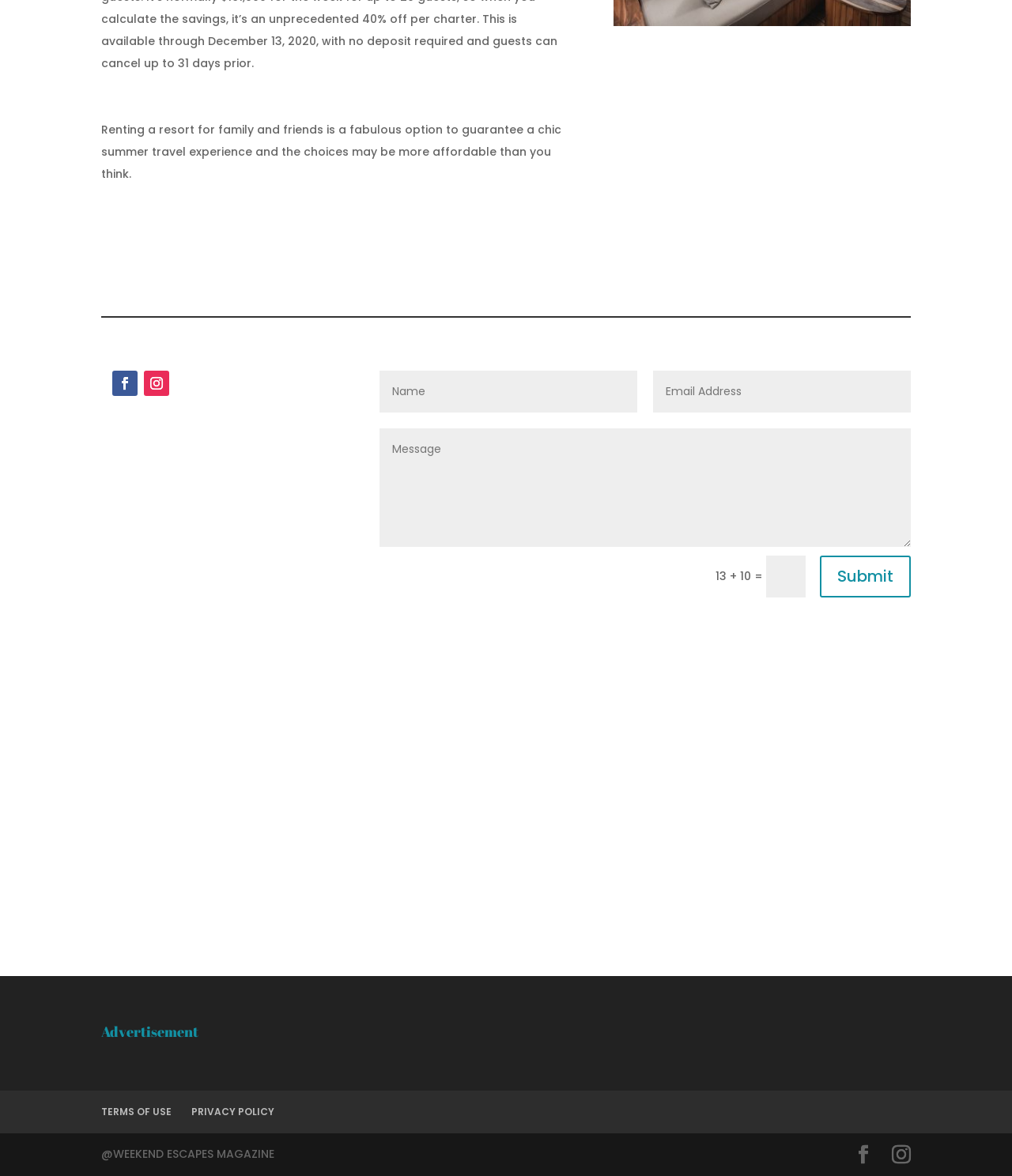Locate the bounding box coordinates of the element I should click to achieve the following instruction: "Visit the 'Weekend Escapes Mag - Theory by Ecoventura 7' page".

[0.606, 0.015, 0.9, 0.029]